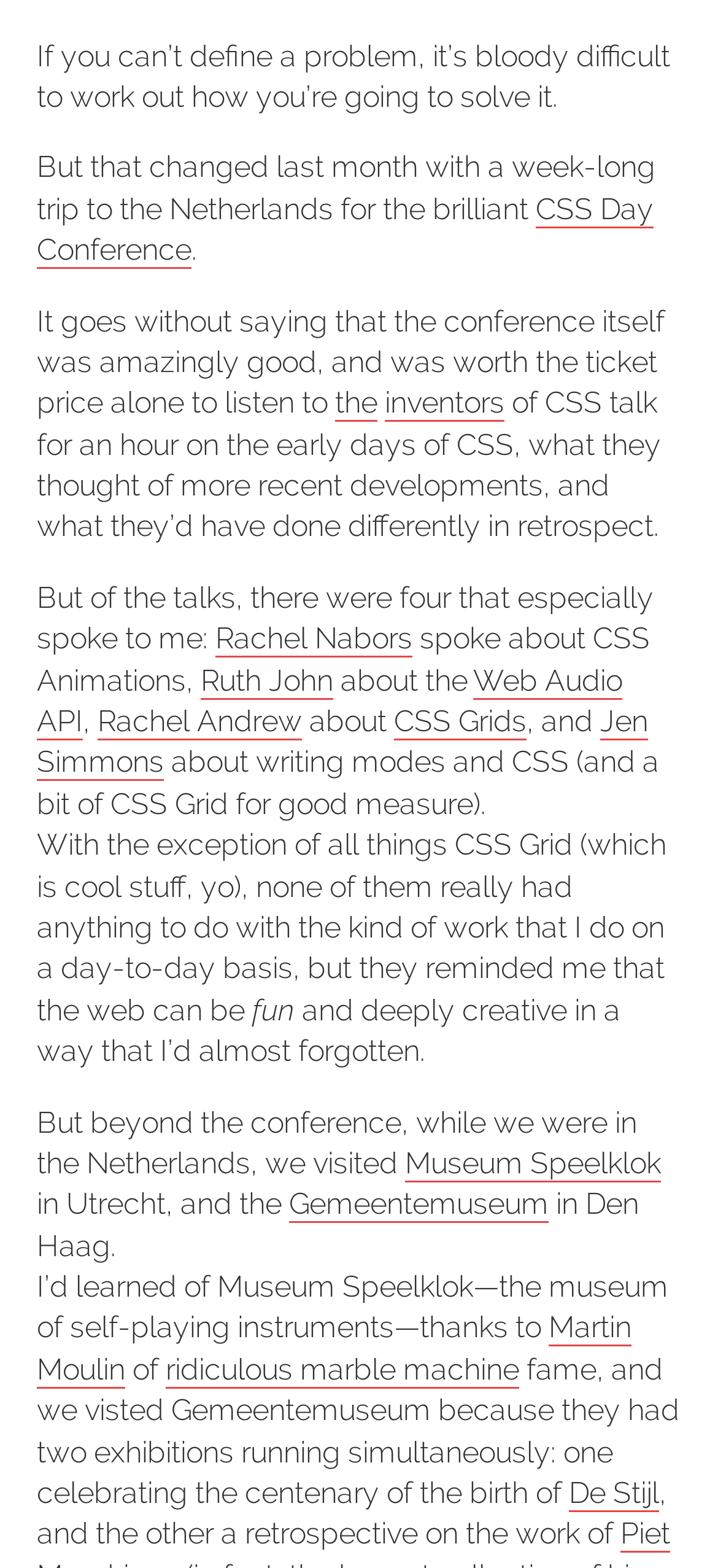Please identify the bounding box coordinates of the element's region that I should click in order to complete the following instruction: "Read the 'Race Report: Snowdon Skyrace 2021' article". The bounding box coordinates consist of four float numbers between 0 and 1, i.e., [left, top, right, bottom].

None